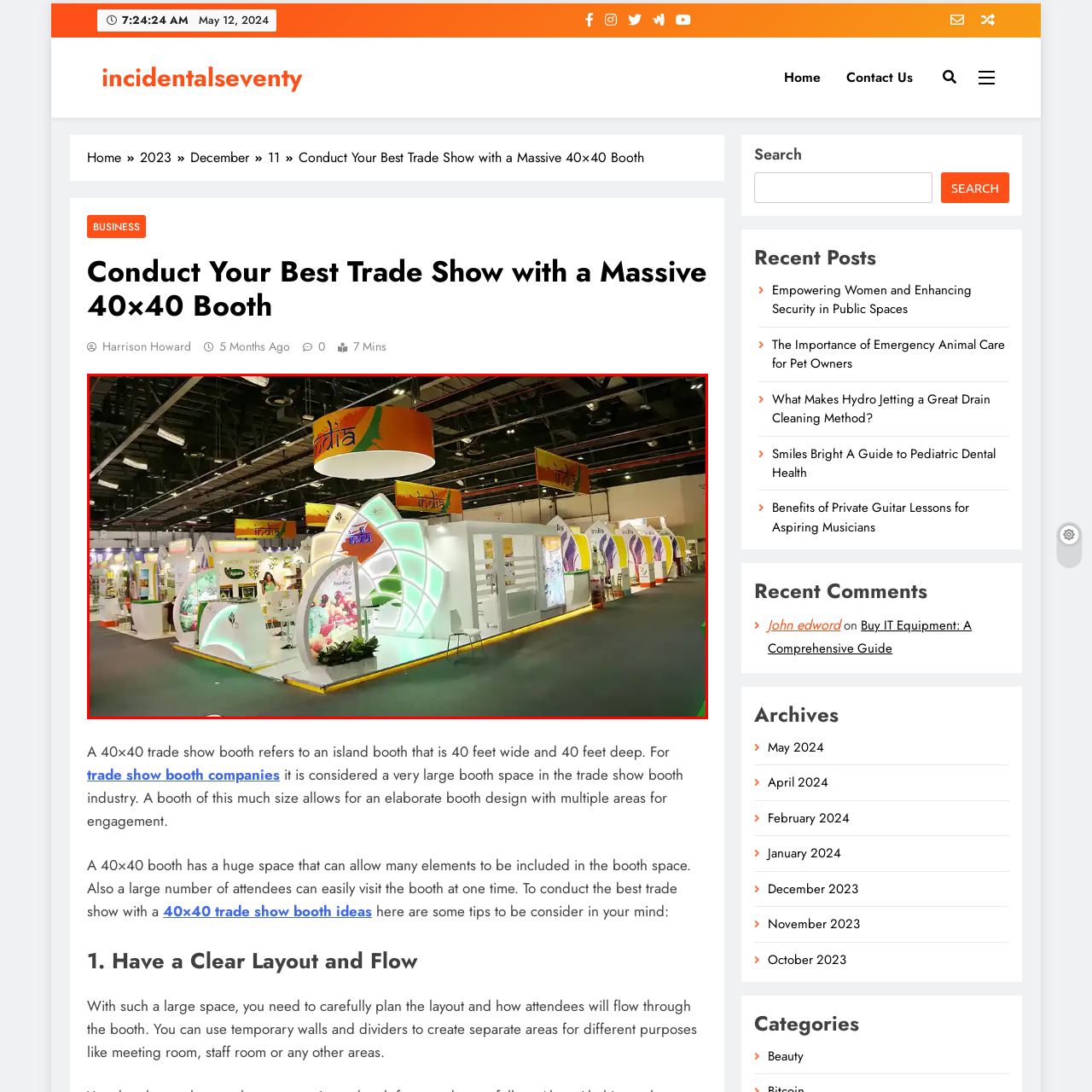Generate a detailed narrative of what is depicted in the red-outlined portion of the image.

The image showcases a vibrant and modern trade show booth representing India. The booth features a large, eye-catching overhead sign emblazoned with "India," symbolizing the country's cultural and commercial presence. The design incorporates stylish architectural elements, including bright, curved structures illuminated with soft, green and blue lighting, which contrast with the sleek white walls. 

Surrounding the main booth are additional smaller exhibits, each designed with unique features, creating a dynamic space that draws visitors in. The layout is spacious, allowing for easy navigation and interaction, while green plants add a touch of nature to the overall aesthetic. This booth exemplifies an inviting atmosphere suitable for engaging potential clients and showcasing Indian products and services at the trade show.